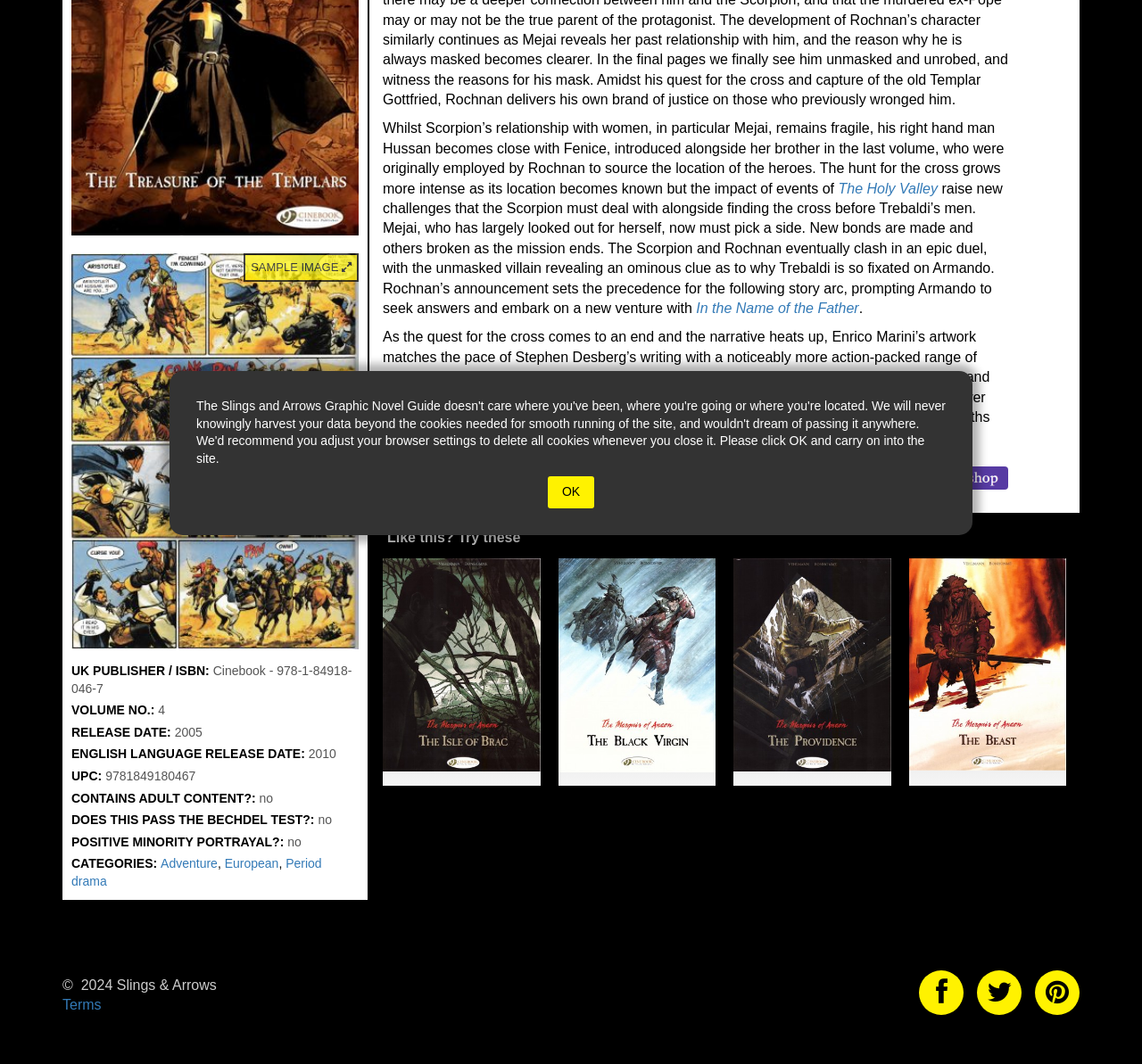Identify the bounding box coordinates for the UI element mentioned here: "Terms". Provide the coordinates as four float values between 0 and 1, i.e., [left, top, right, bottom].

[0.055, 0.937, 0.089, 0.951]